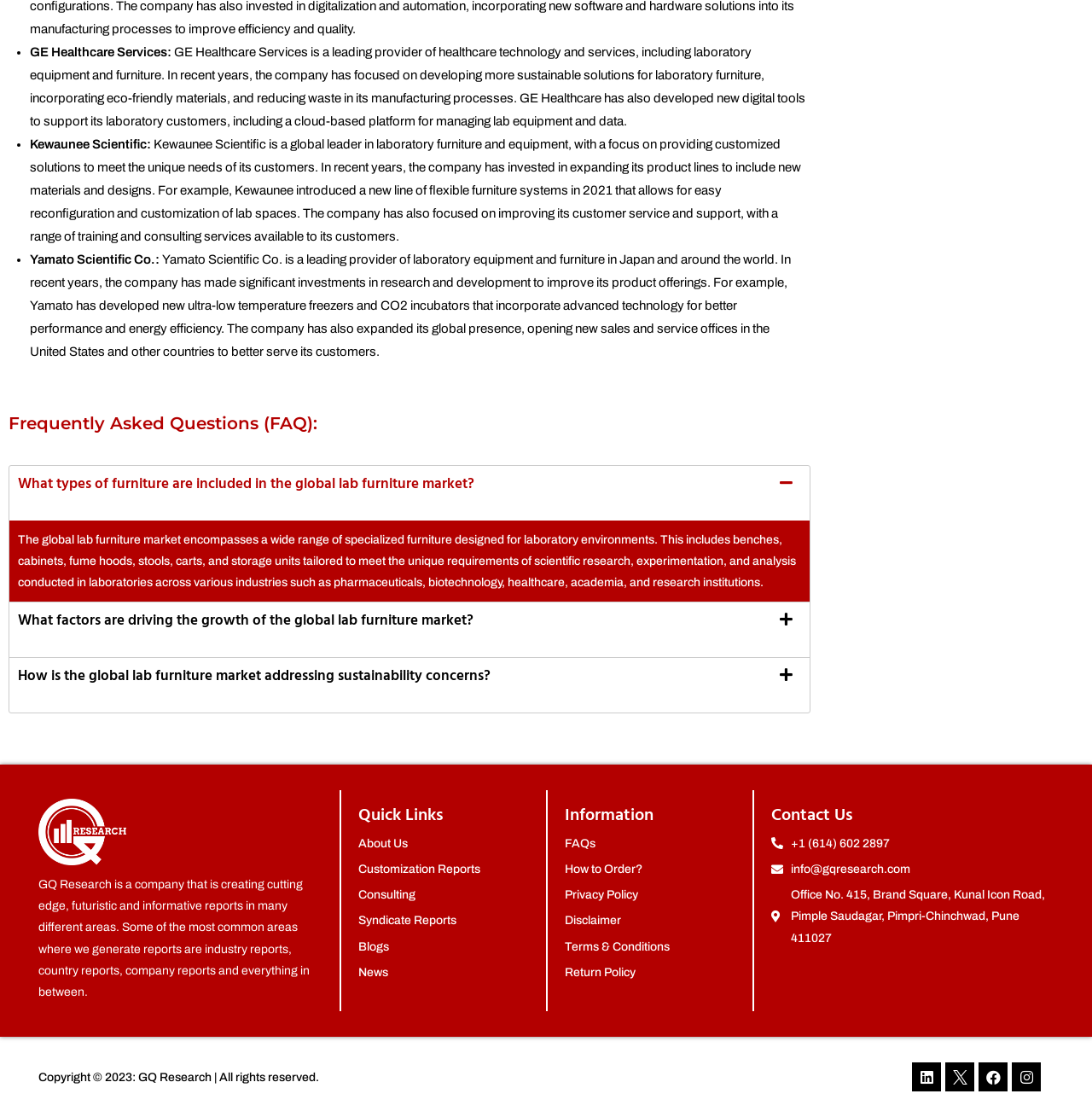Please identify the bounding box coordinates of where to click in order to follow the instruction: "Click on 'What types of furniture are included in the global lab furniture market?'".

[0.009, 0.417, 0.741, 0.466]